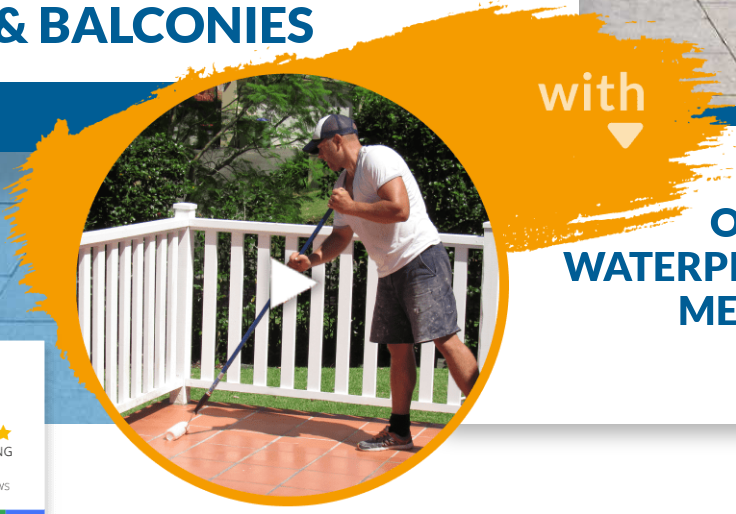Provide a brief response using a word or short phrase to this question:
What tool is the person using?

roller tool